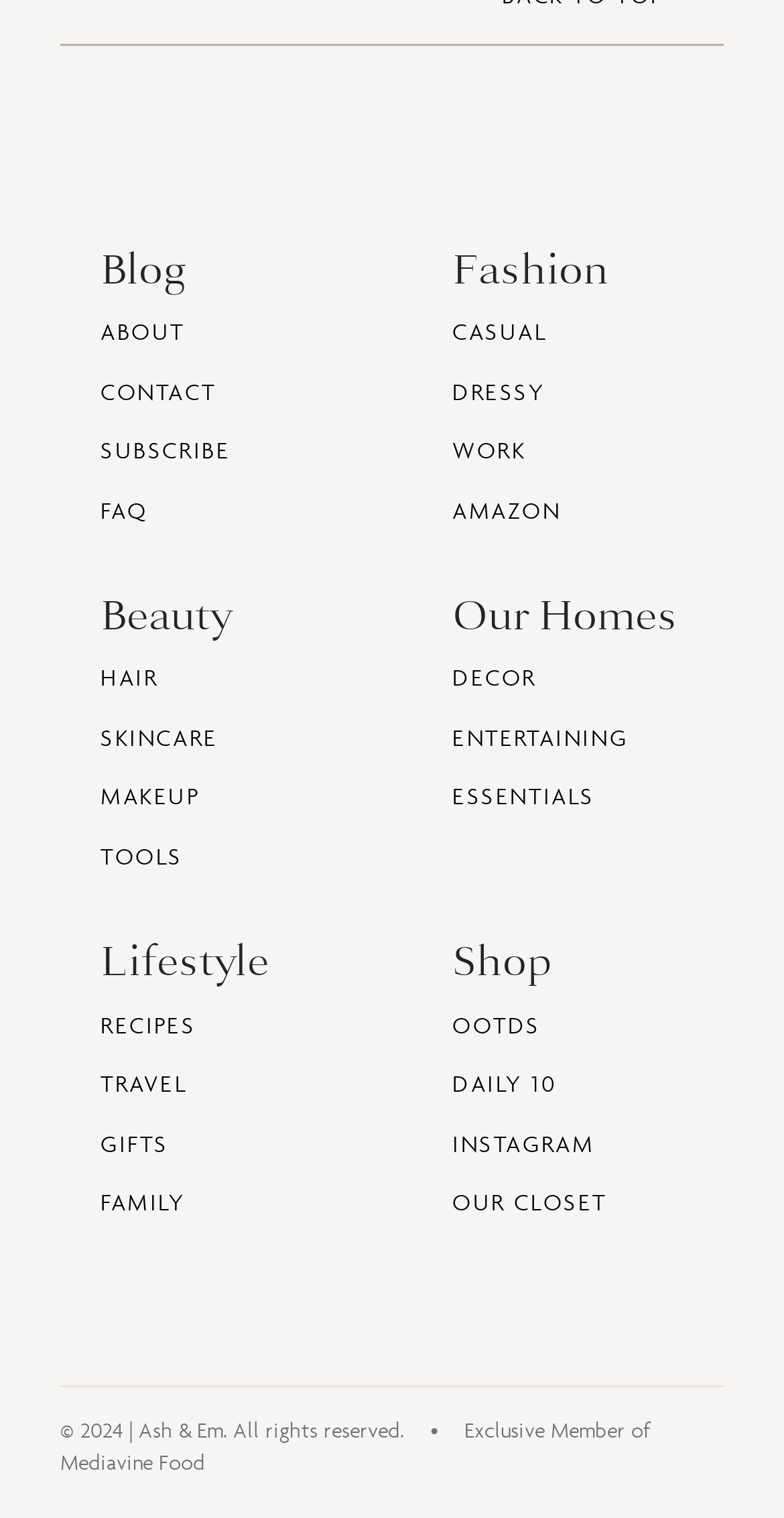Show the bounding box coordinates of the element that should be clicked to complete the task: "Visit the OOTDS in Shop".

[0.577, 0.663, 0.872, 0.689]